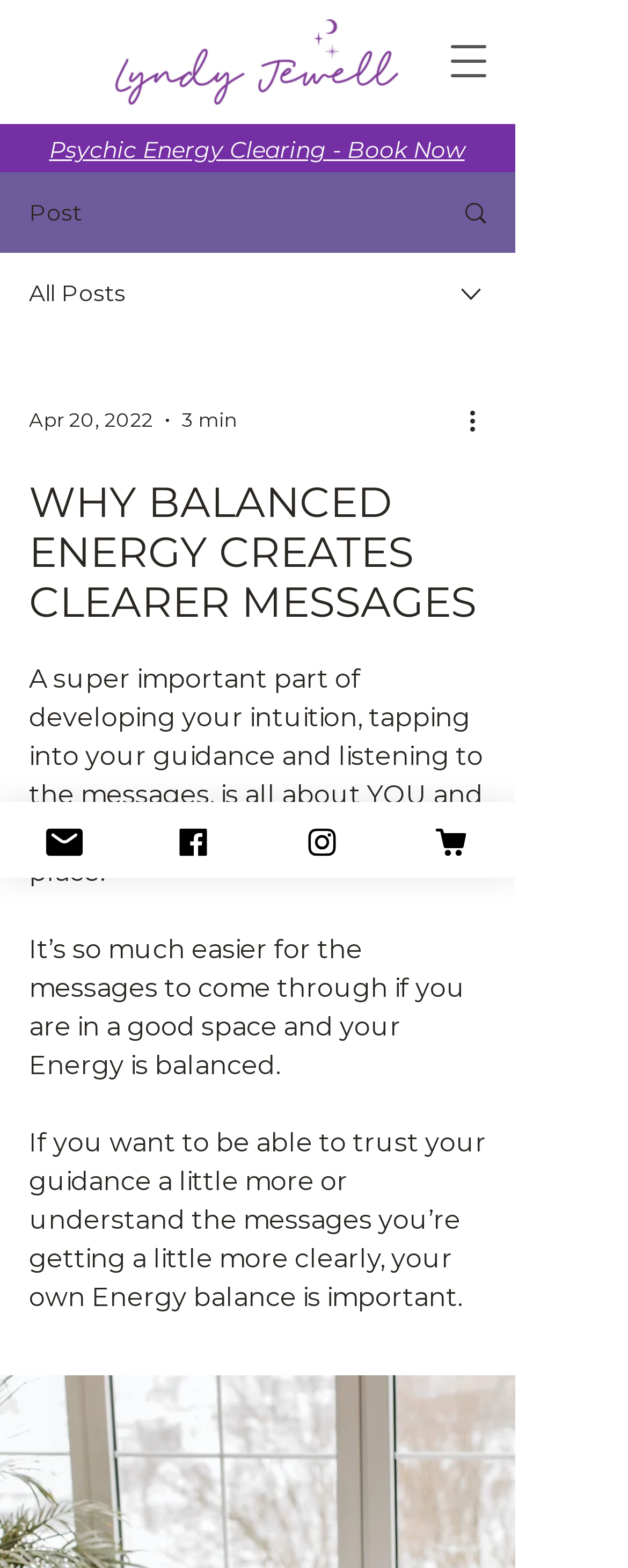Carefully examine the image and provide an in-depth answer to the question: What is the purpose of the 'Psychic Energy Clearing' button?

The 'Psychic Energy Clearing - Book Now' button is a call-to-action, suggesting that users can book a session for psychic energy clearing, which is likely a service offered by the website.